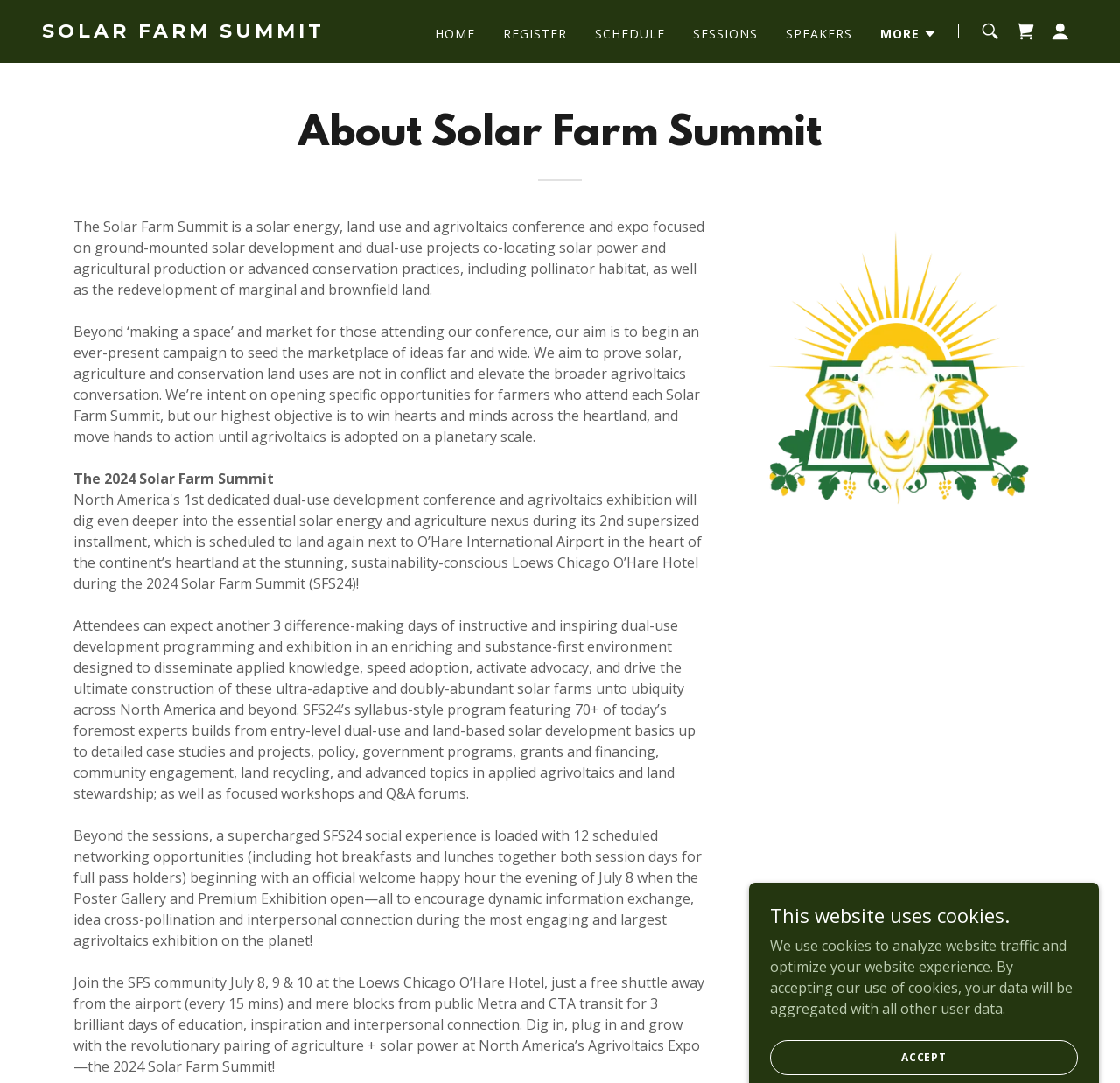Find the bounding box coordinates of the element I should click to carry out the following instruction: "Click on the SCHEDULE link".

[0.527, 0.017, 0.599, 0.046]